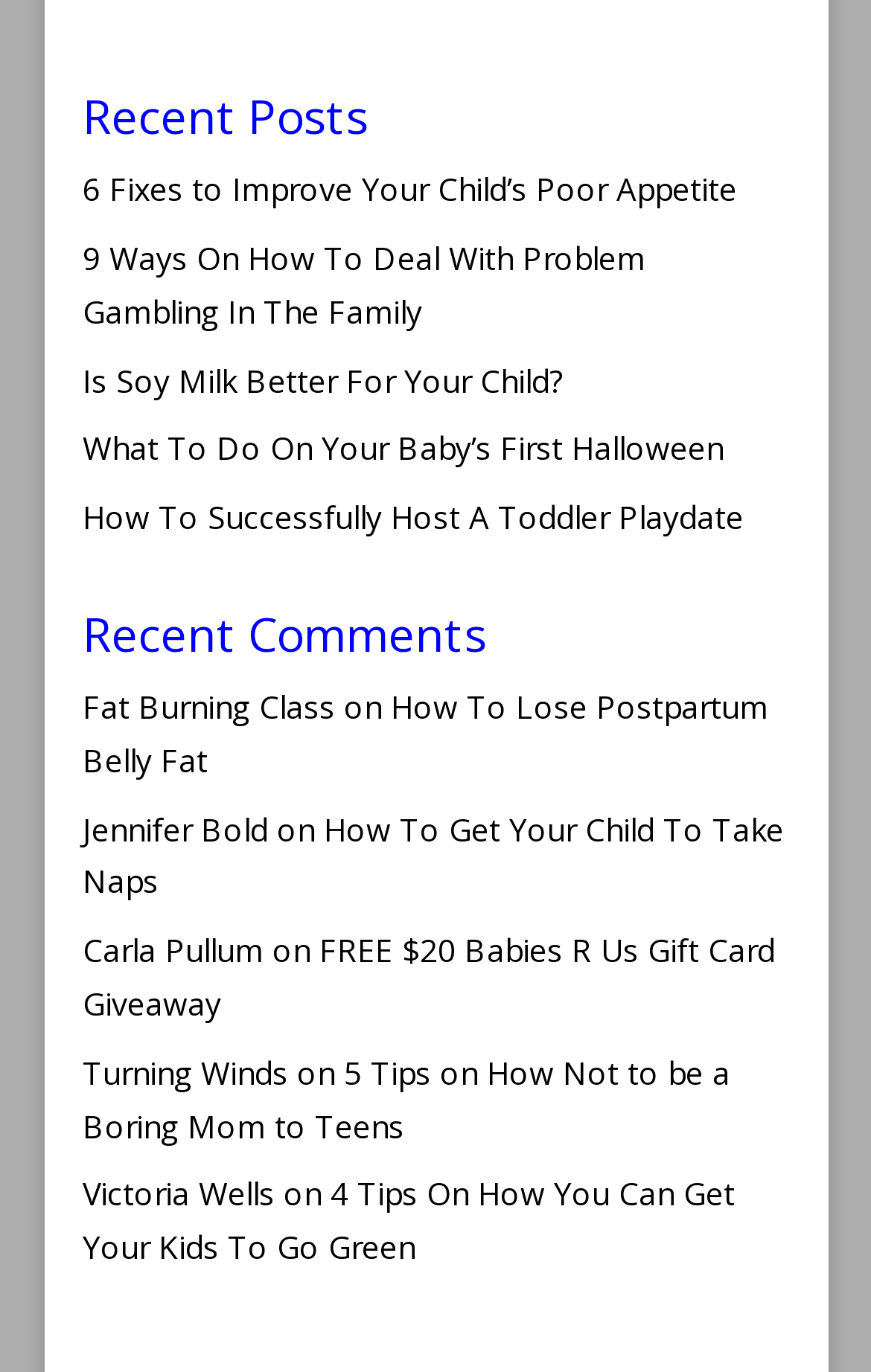Locate the bounding box of the UI element described in the following text: "Victoria Wells".

[0.095, 0.855, 0.316, 0.886]